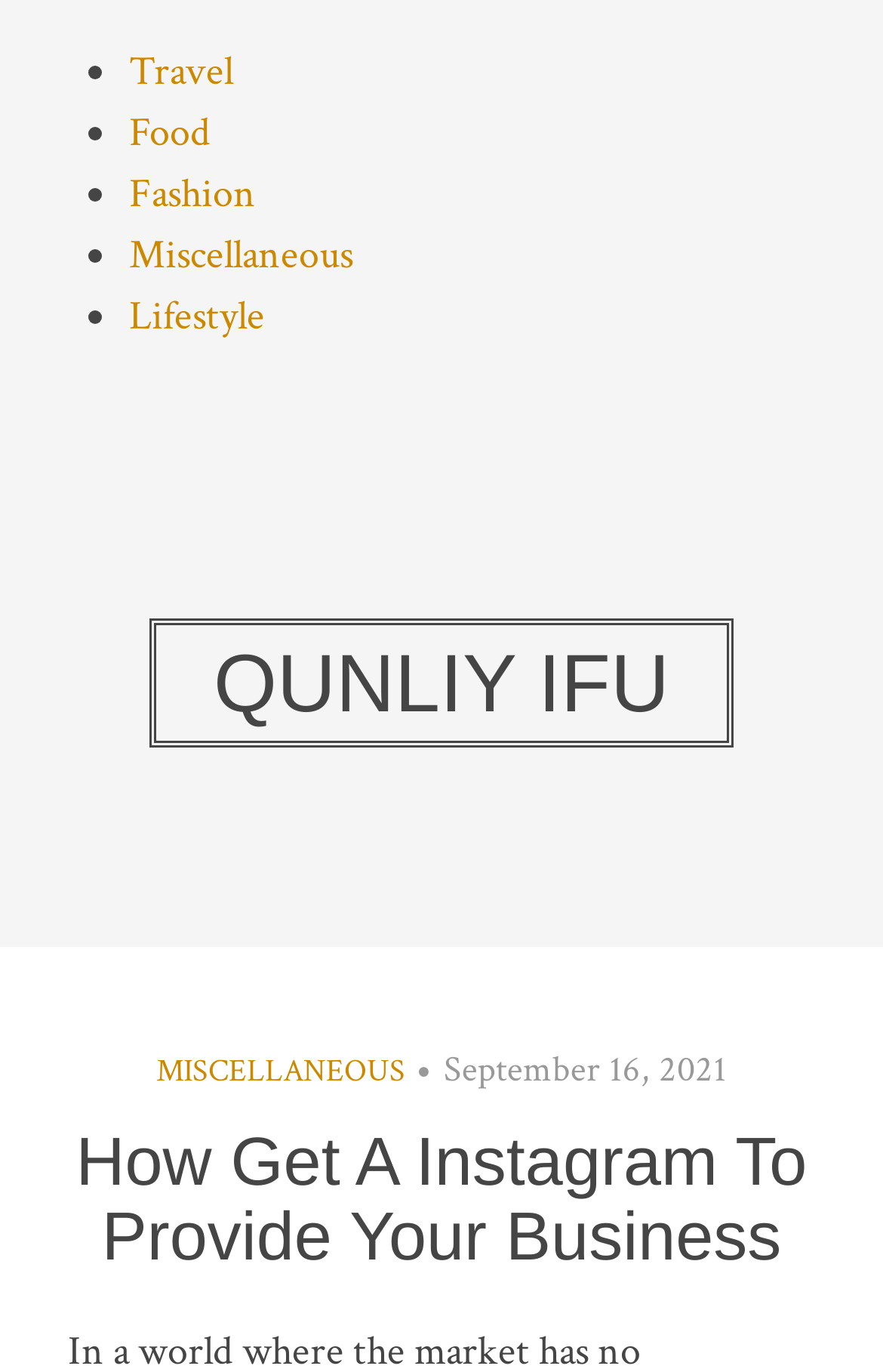Respond to the question below with a single word or phrase:
What categories are listed on the webpage?

Travel, Food, Fashion, Miscellaneous, Lifestyle